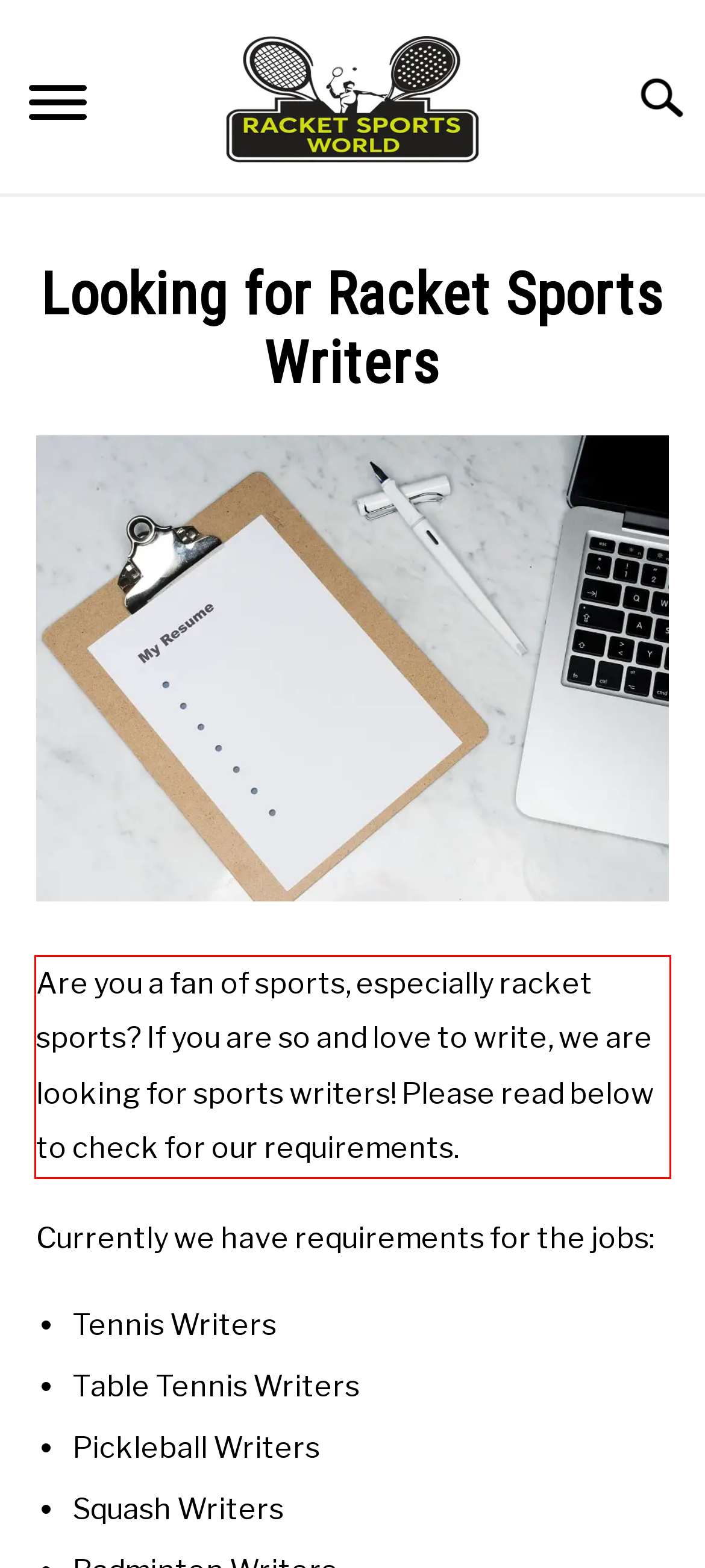Given a webpage screenshot, locate the red bounding box and extract the text content found inside it.

Are you a fan of sports, especially racket sports? If you are so and love to write, we are looking for sports writers! Please read below to check for our requirements.